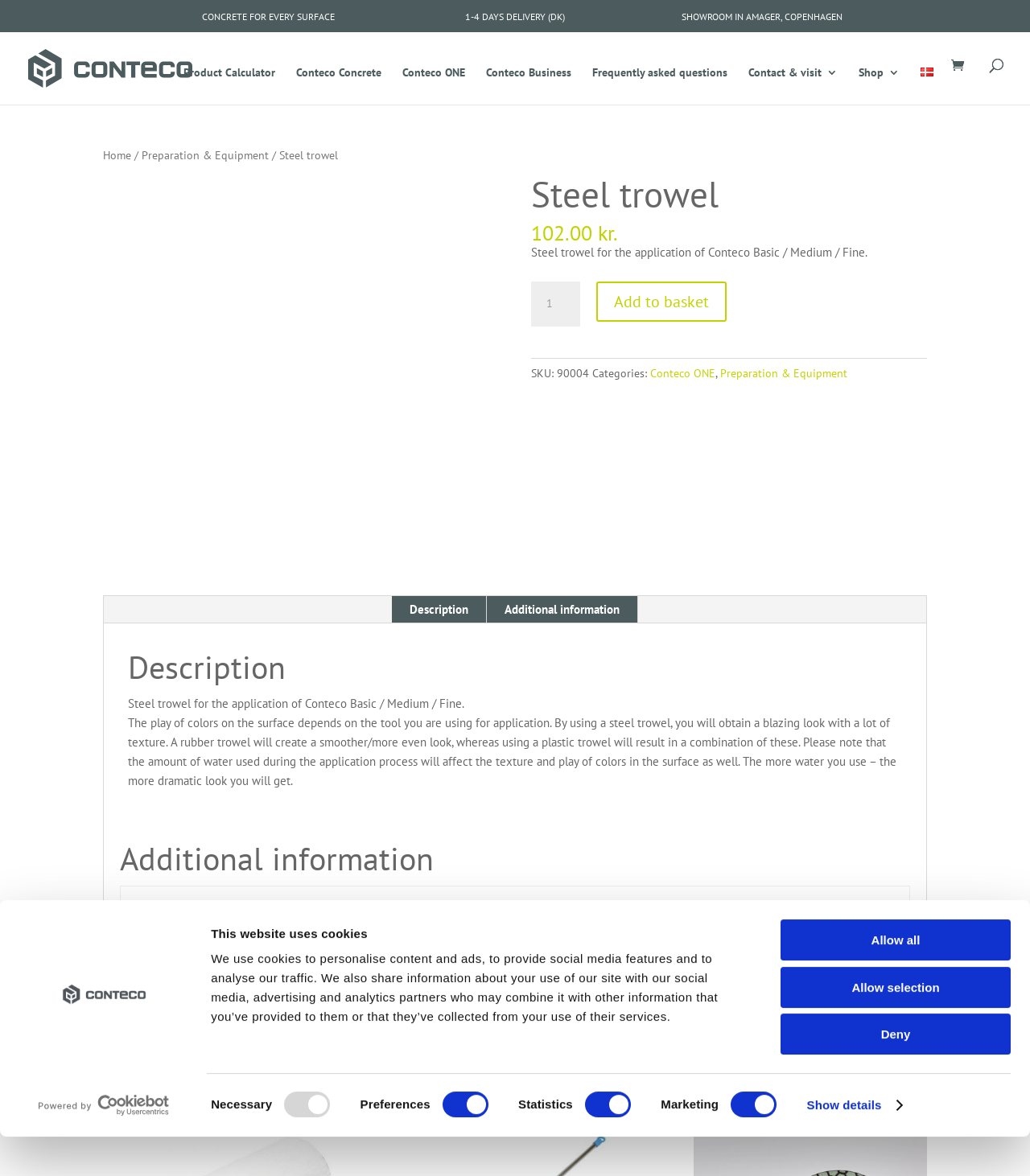Reply to the question with a single word or phrase:
What is the weight of the steel trowel?

0.5 kg